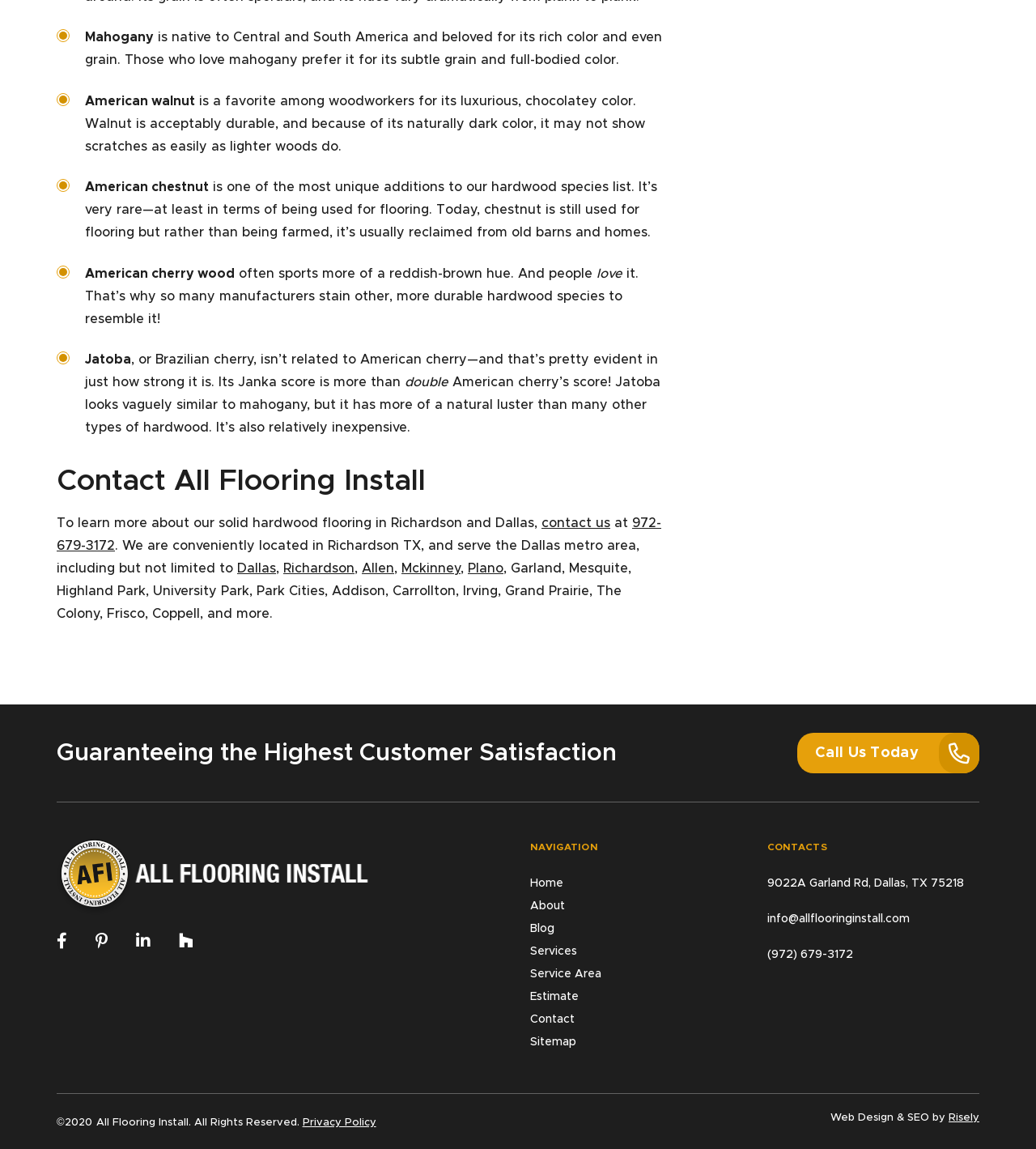Provide a single word or phrase to answer the given question: 
What types of hardwood flooring are mentioned?

Mahogany, American walnut, American chestnut, American cherry wood, Jatoba